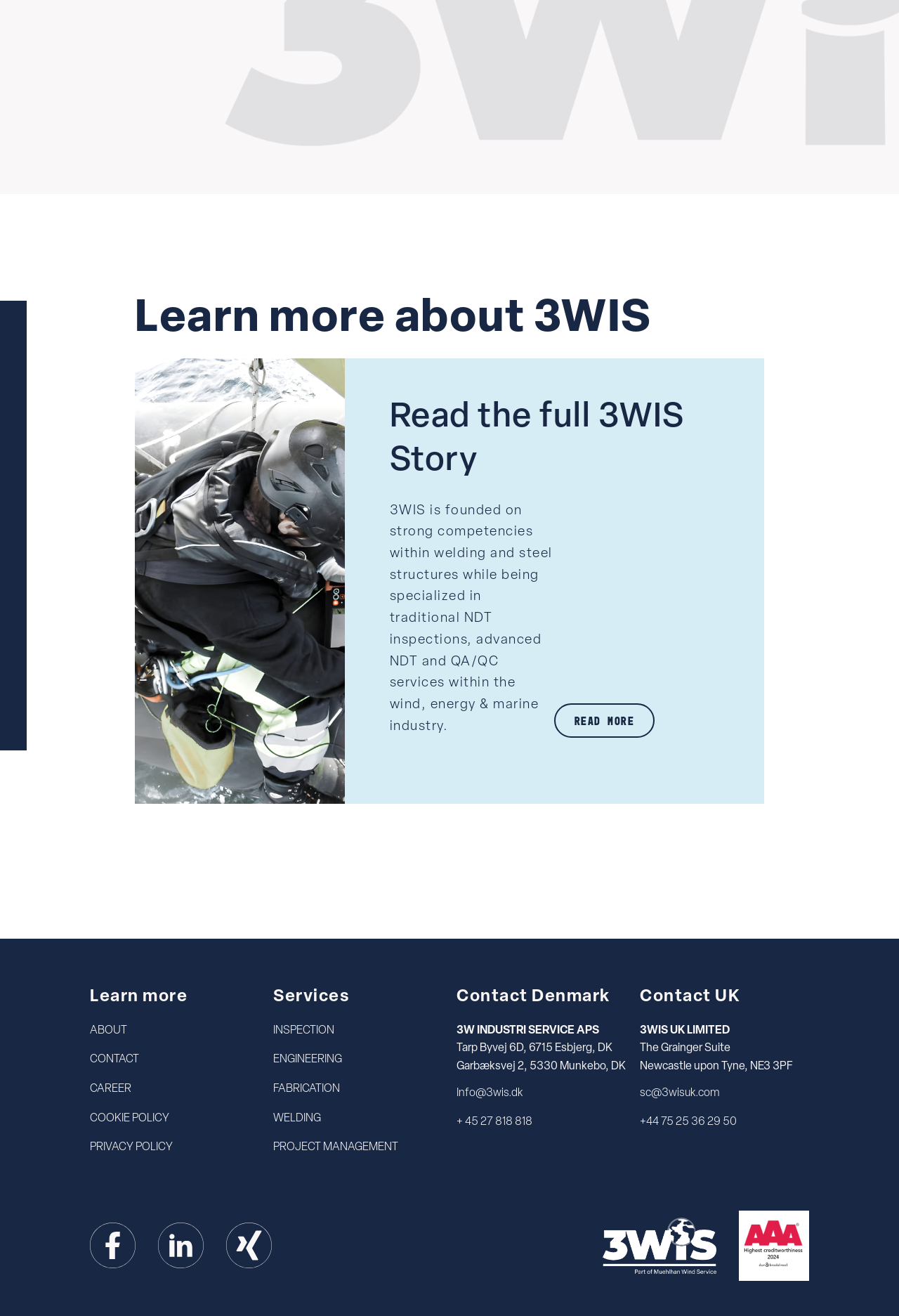Find the bounding box coordinates of the element you need to click on to perform this action: 'Click READ MORE'. The coordinates should be represented by four float values between 0 and 1, in the format [left, top, right, bottom].

[0.617, 0.534, 0.728, 0.561]